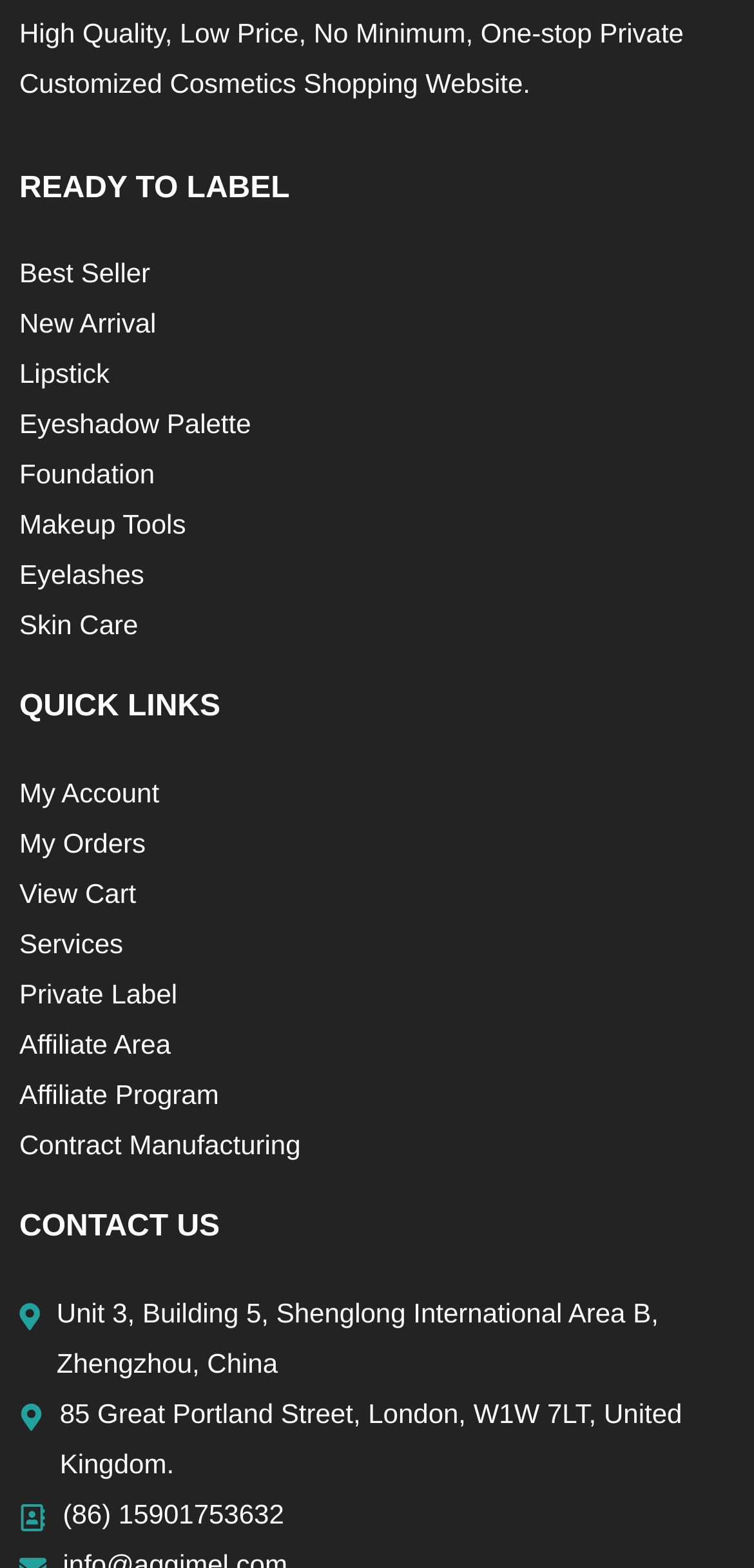Please use the details from the image to answer the following question comprehensively:
How can customers reach the company by phone?

The static text element provides a phone number, (86) 15901753632, which is the contact phone number for customers to reach the company.